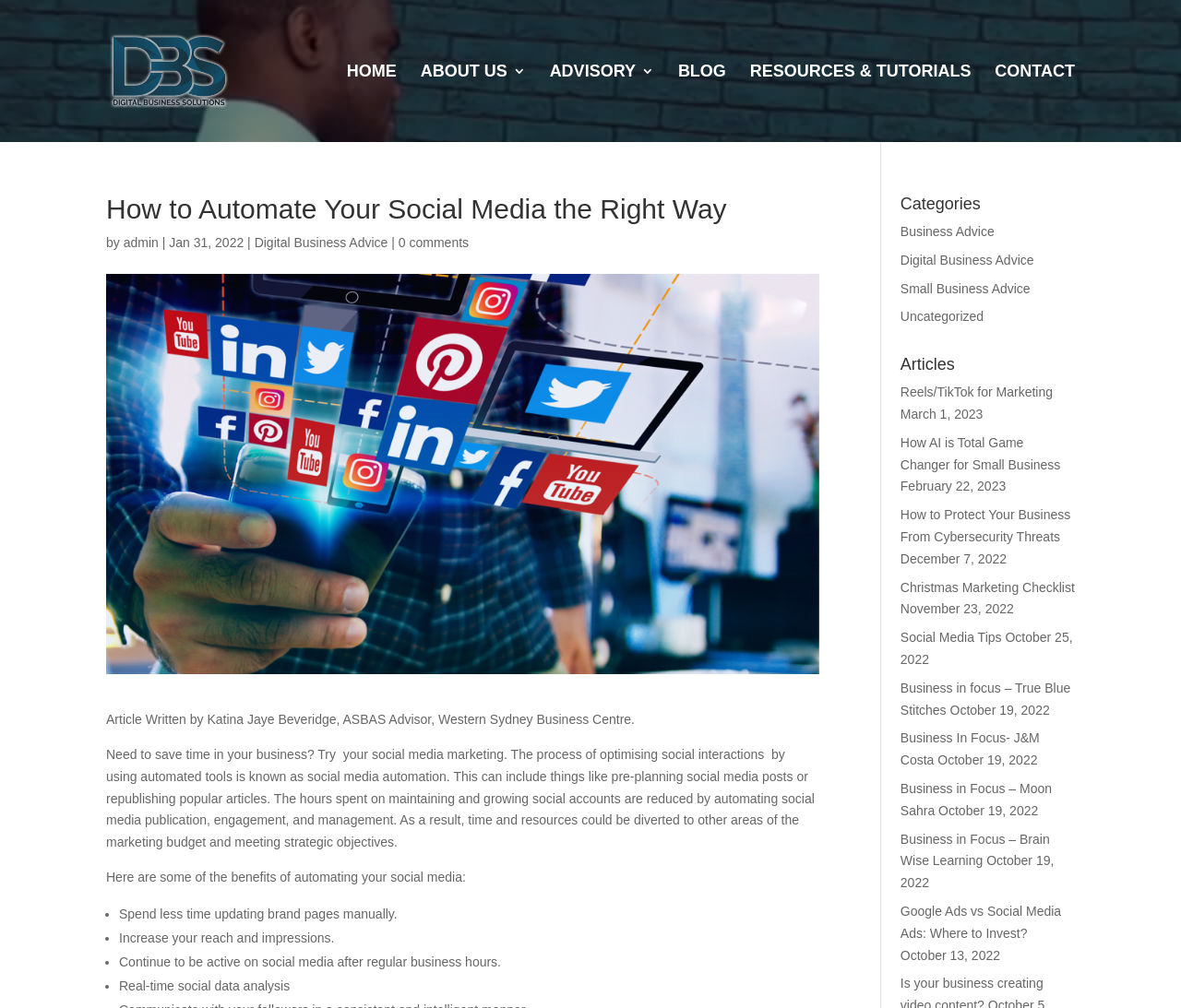Summarize the webpage in an elaborate manner.

This webpage is about digital business solutions, specifically focusing on automating social media the right way. At the top, there is a navigation menu with links to "HOME", "ABOUT US 3", "BLOG", "RESOURCES & TUTORIALS", and "CONTACT". Below the navigation menu, there is a heading that reads "How to Automate Your Social Media the Right Way" followed by the author's name, "admin", and the date "Jan 31, 2022". 

To the right of the heading, there are links to "Digital Business Advice" and "0 comments". Below the heading, there is a paragraph of text that explains the concept of social media automation and its benefits. The text is followed by a list of benefits, including spending less time updating brand pages manually, increasing reach and impressions, continuing to be active on social media after regular business hours, and real-time social data analysis.

On the right side of the page, there are two sections: "Categories" and "Articles". The "Categories" section has links to "Business Advice", "Digital Business Advice", "Small Business Advice", and "Uncategorized". The "Articles" section has a list of article titles with their corresponding dates, including "Reels/TikTok for Marketing", "How AI is Total Game Changer for Small Business", "How to Protect Your Business From Cybersecurity Threats", and more.